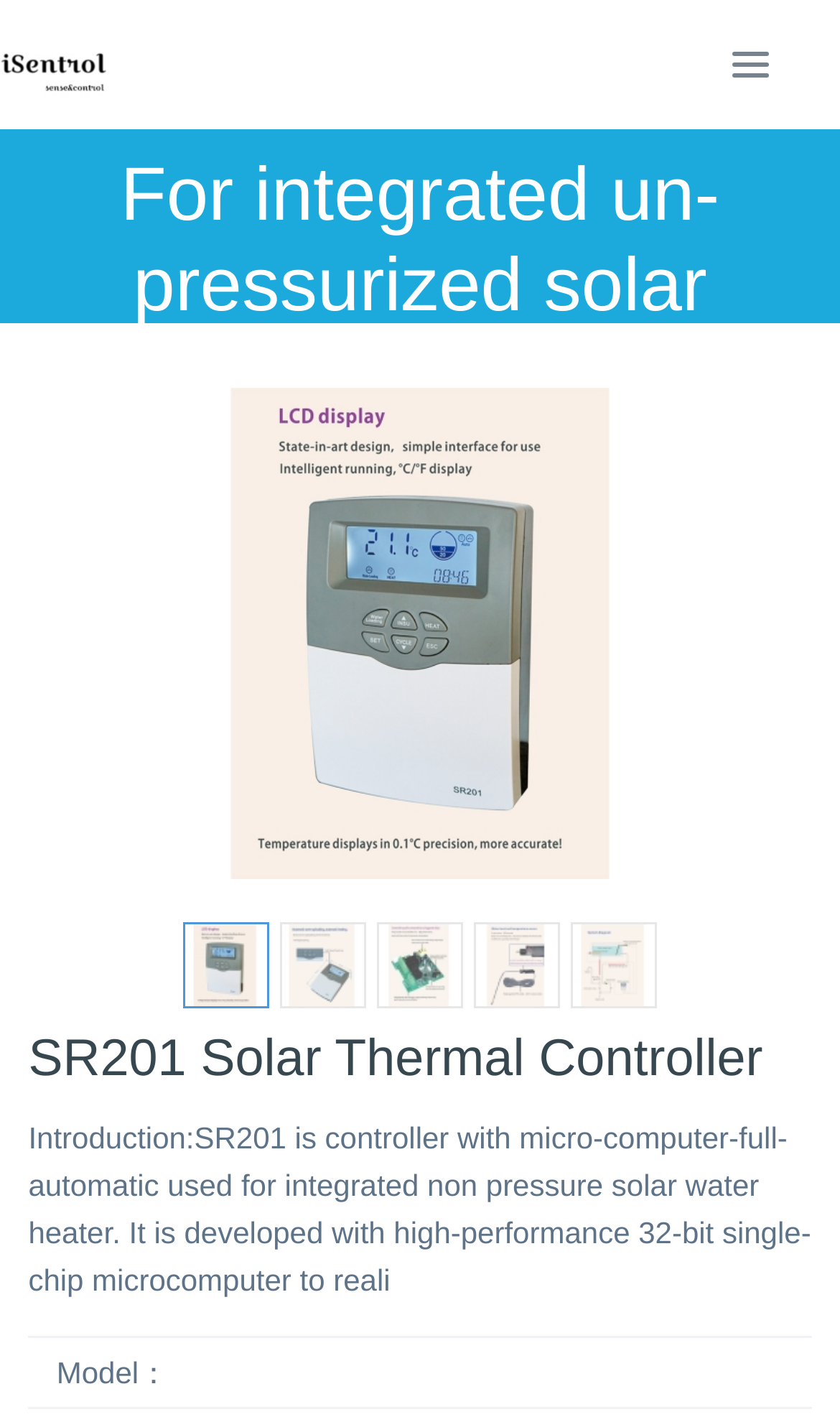What is the purpose of SR201?
Provide a thorough and detailed answer to the question.

Based on the webpage content, SR201 is a controller with micro-computer-full-automatic used for integrated non-pressure solar water heater, which implies that its purpose is to control and manage the solar water heating system.